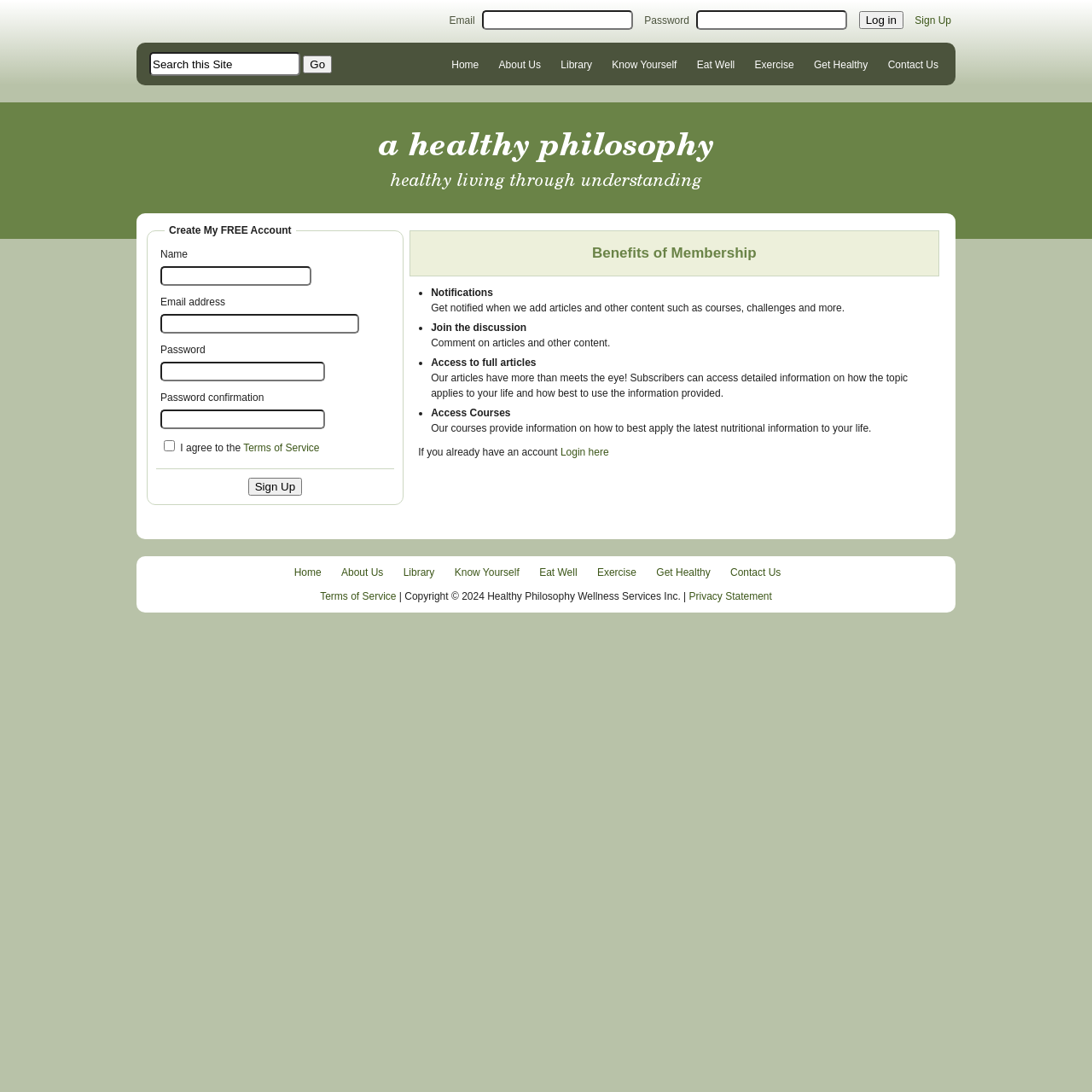Based on the description "Privacy Statement", find the bounding box of the specified UI element.

[0.631, 0.541, 0.707, 0.553]